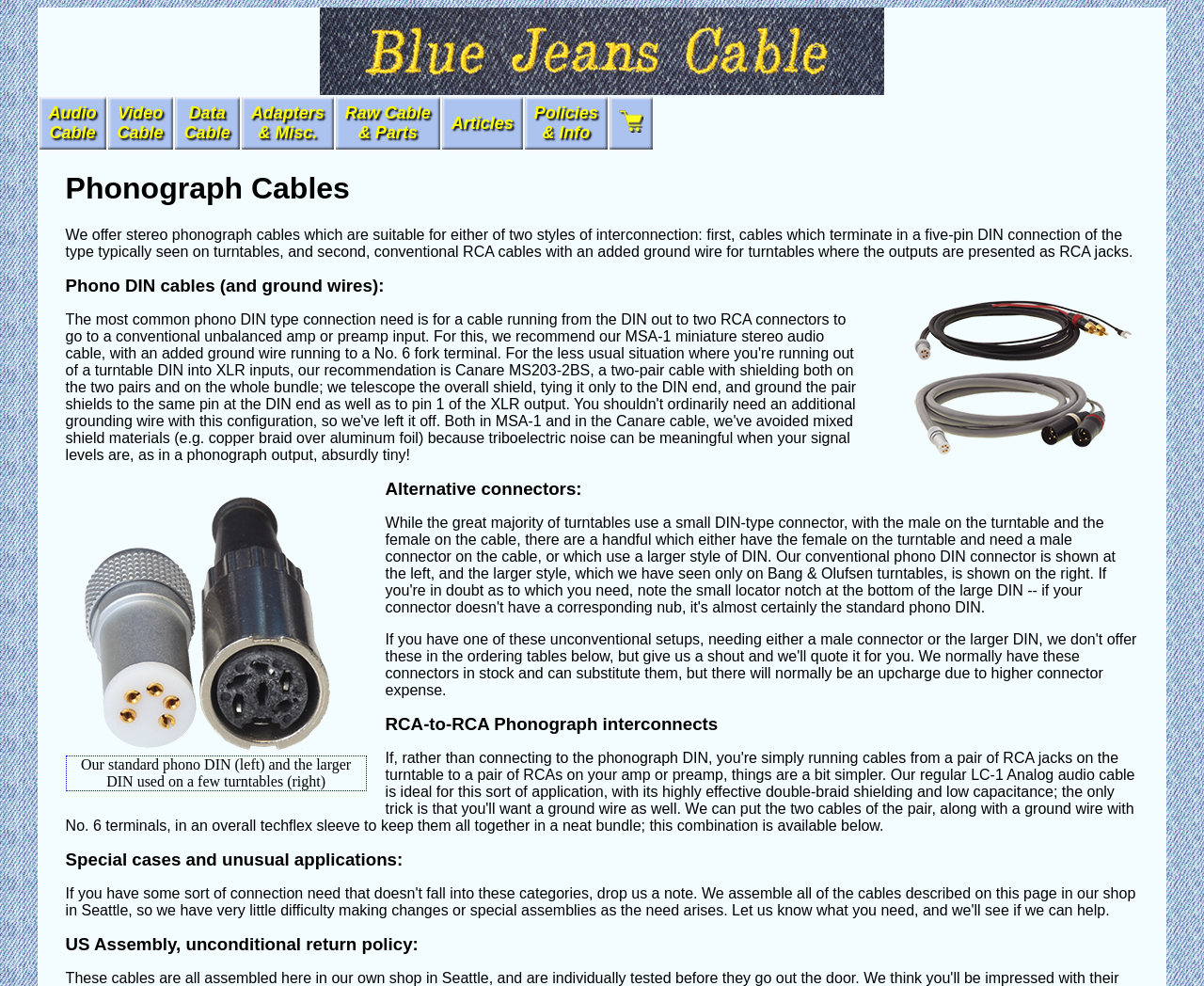Give a concise answer of one word or phrase to the question: 
What is the purpose of the added ground wire in RCA cables?

For turntables